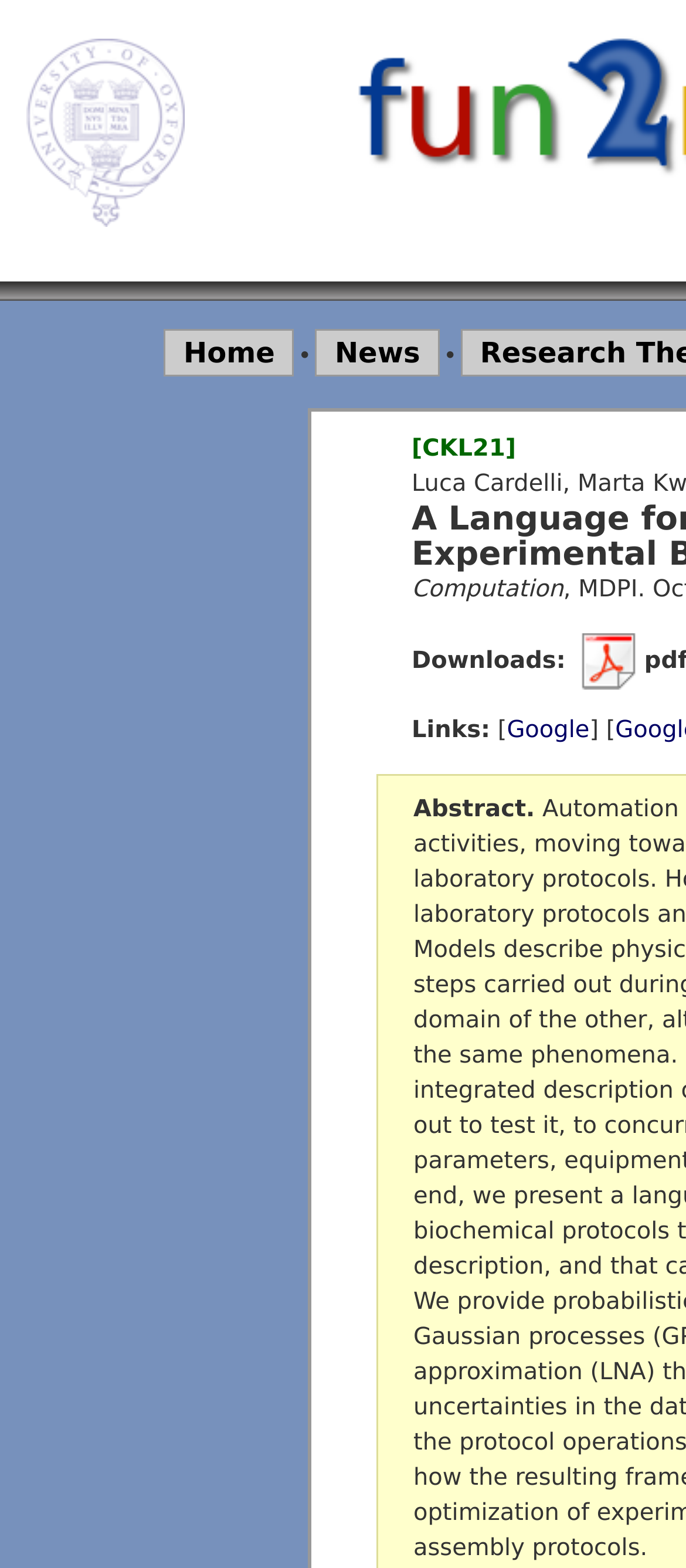Please determine the bounding box coordinates for the UI element described as: "Home".

[0.239, 0.21, 0.429, 0.24]